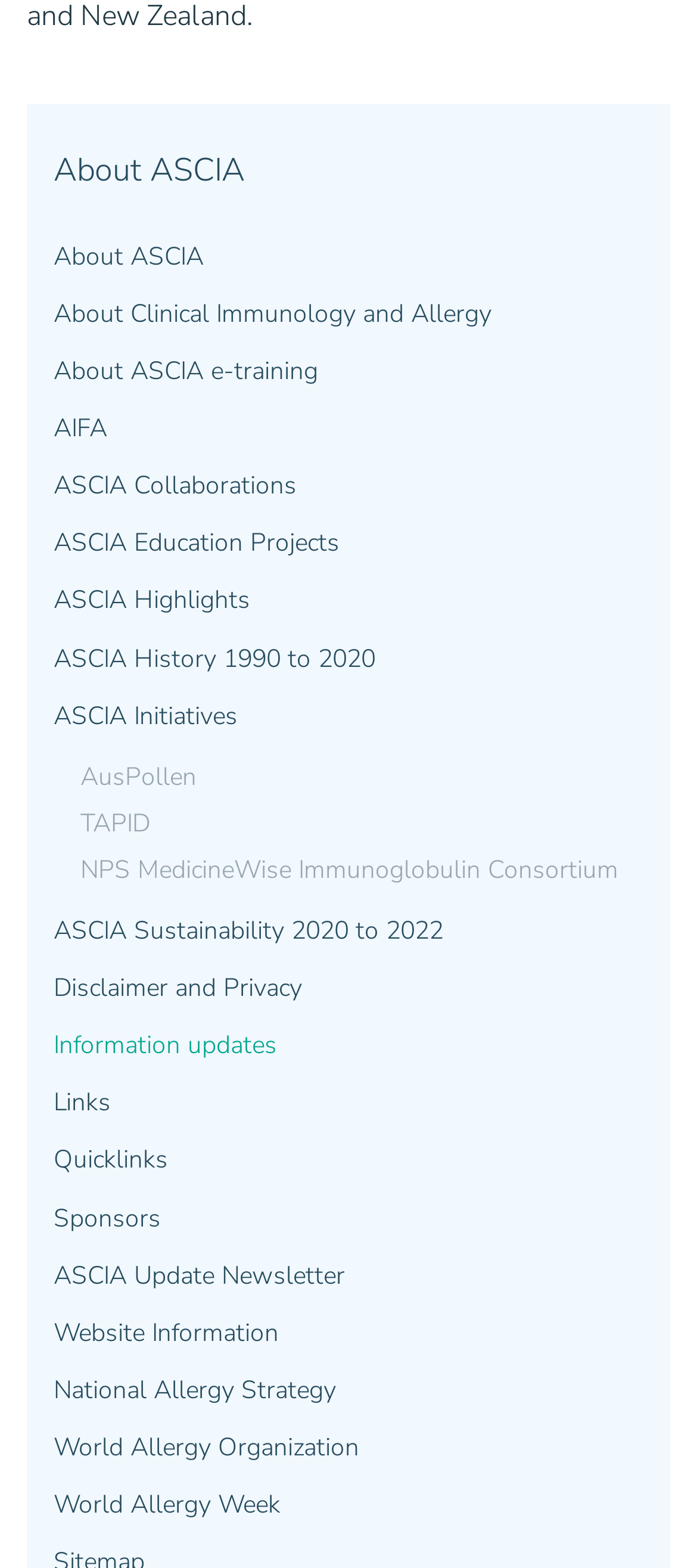Respond to the question below with a single word or phrase: What is the first link on the webpage?

About ASCIA